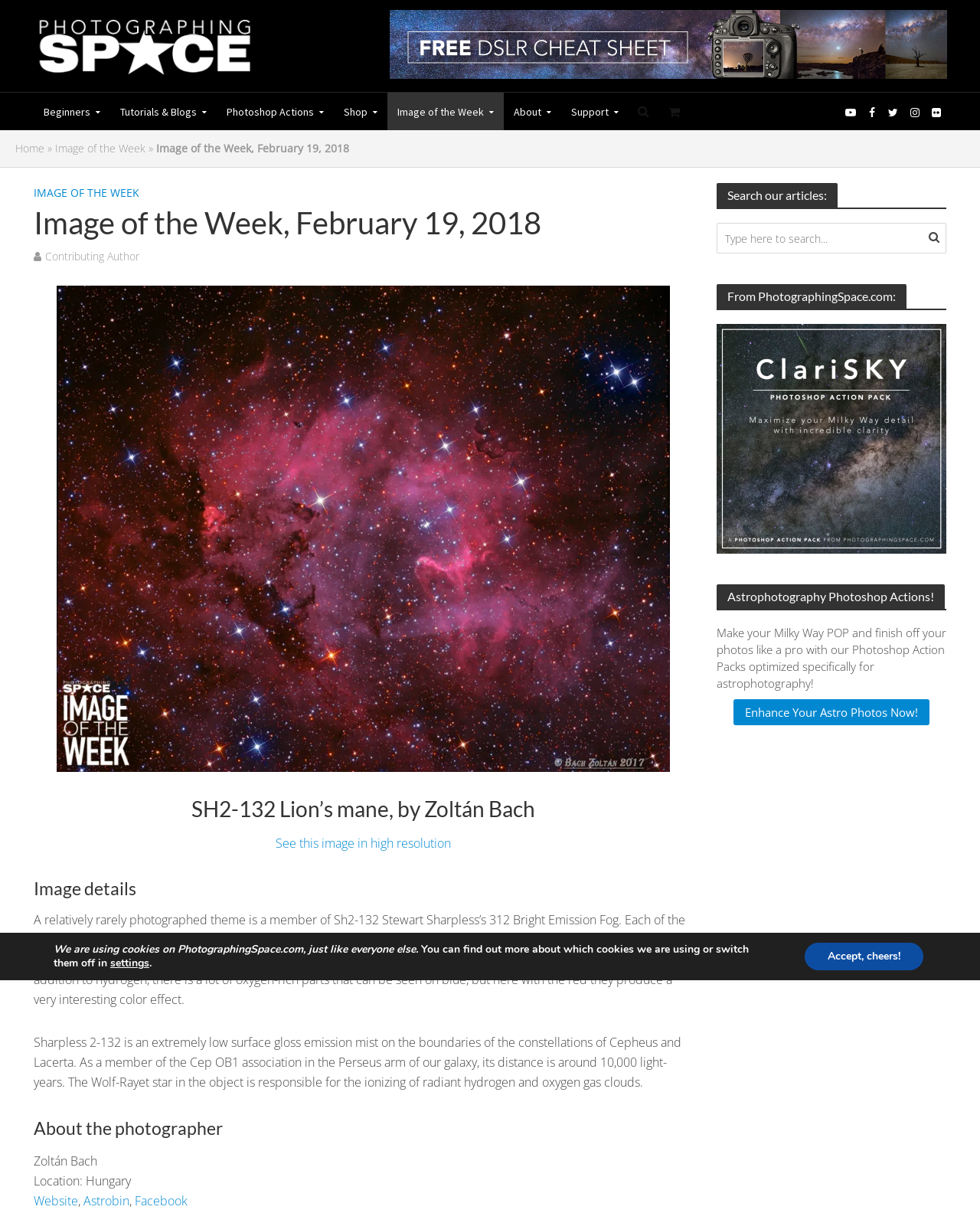Locate the bounding box coordinates of the area that needs to be clicked to fulfill the following instruction: "Write to us". The coordinates should be in the format of four float numbers between 0 and 1, namely [left, top, right, bottom].

None